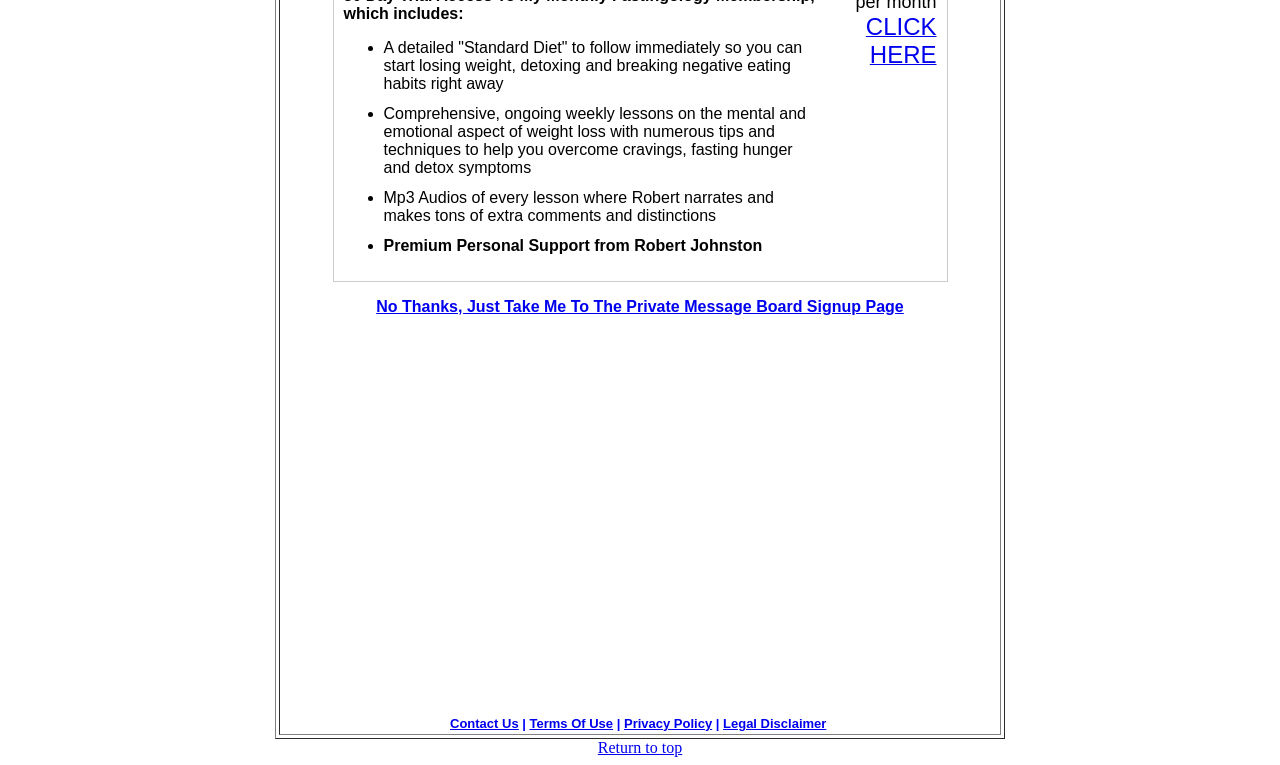How many types of lessons are provided?
Give a detailed response to the question by analyzing the screenshot.

There are two types of lessons provided, namely comprehensive ongoing weekly lessons and Mp3 Audios of every lesson, as mentioned in the second and third bullet points.